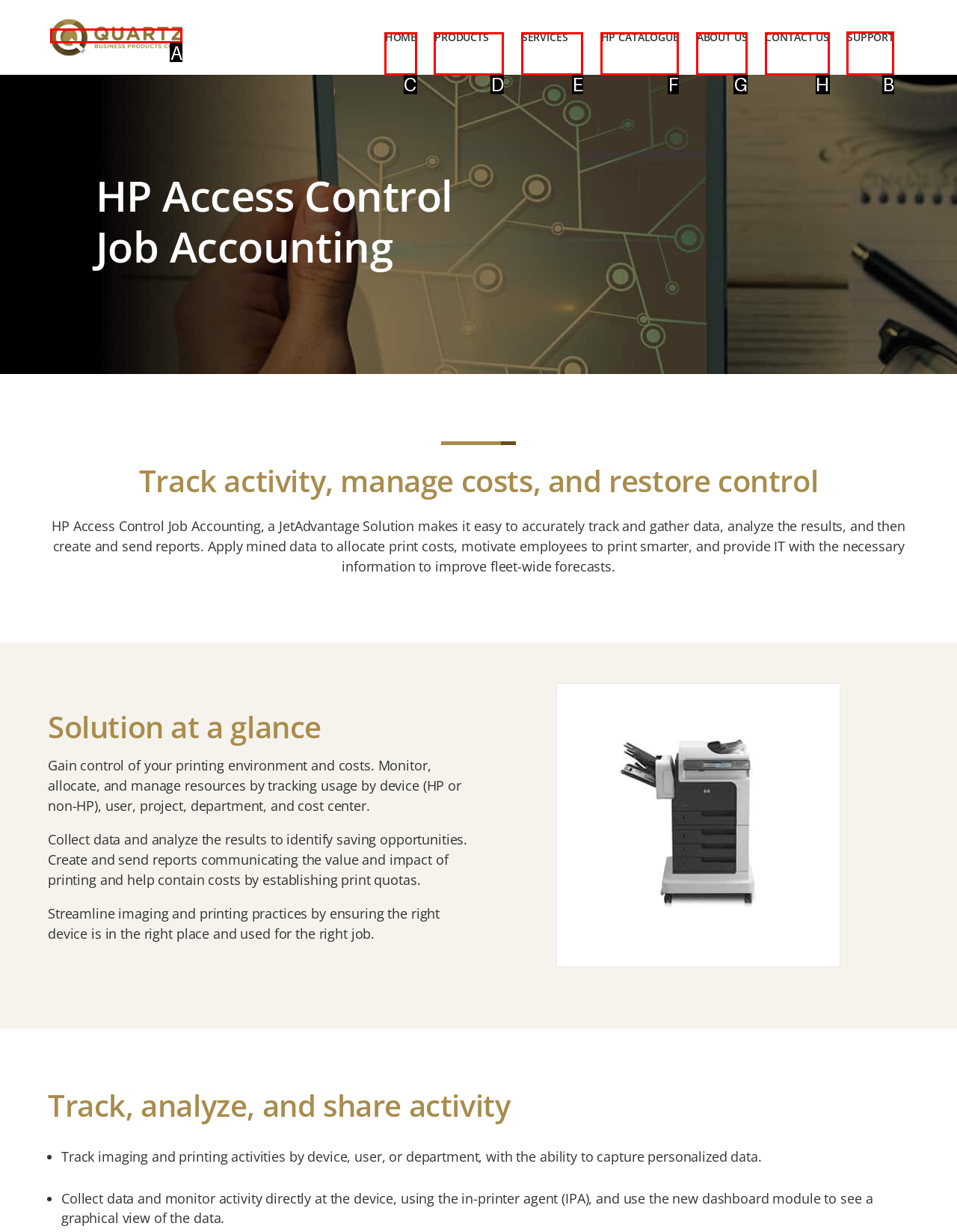Identify the HTML element that should be clicked to accomplish the task: view SUPPORT page
Provide the option's letter from the given choices.

B